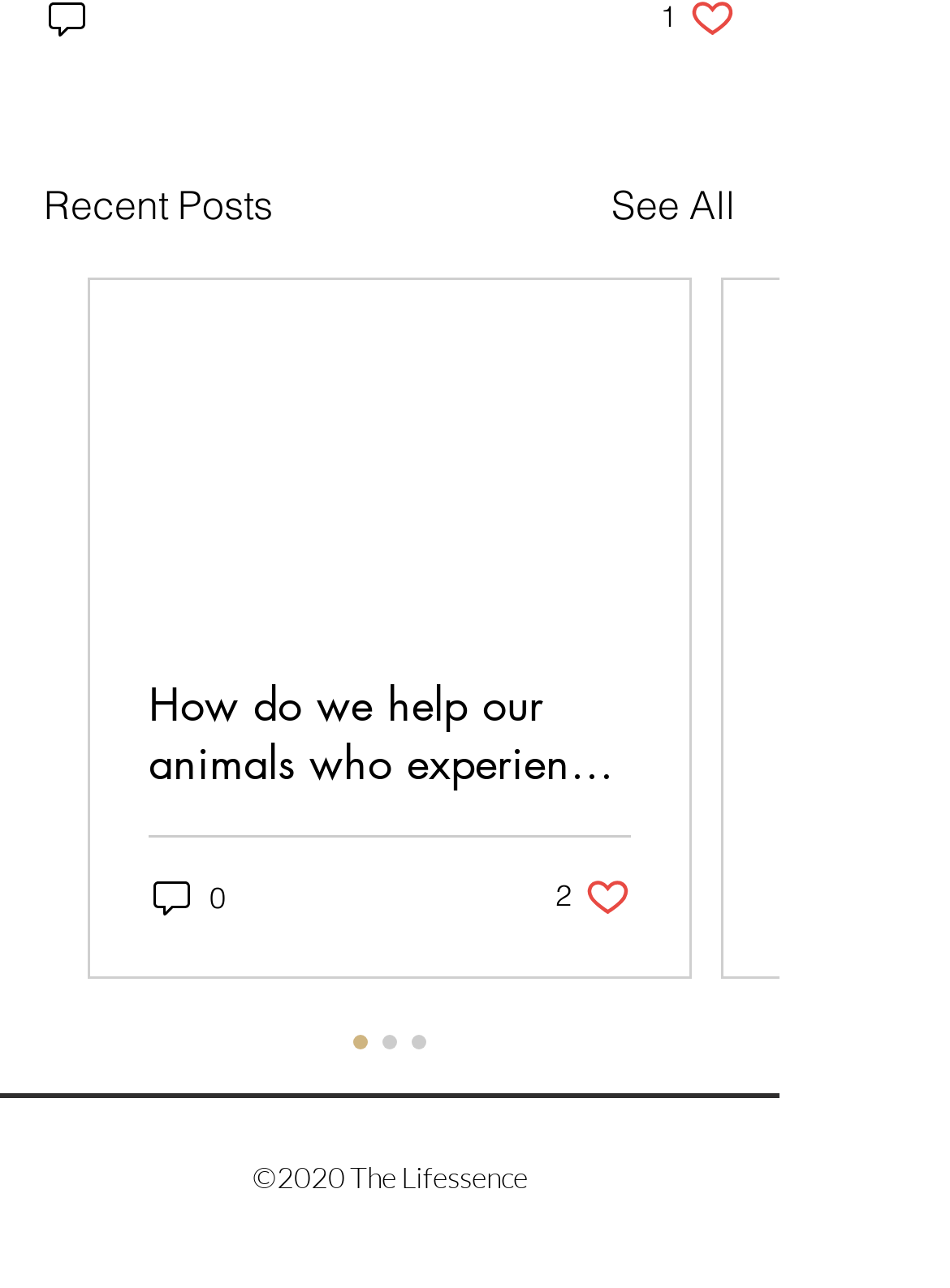Please mark the clickable region by giving the bounding box coordinates needed to complete this instruction: "See all posts".

[0.644, 0.135, 0.774, 0.181]